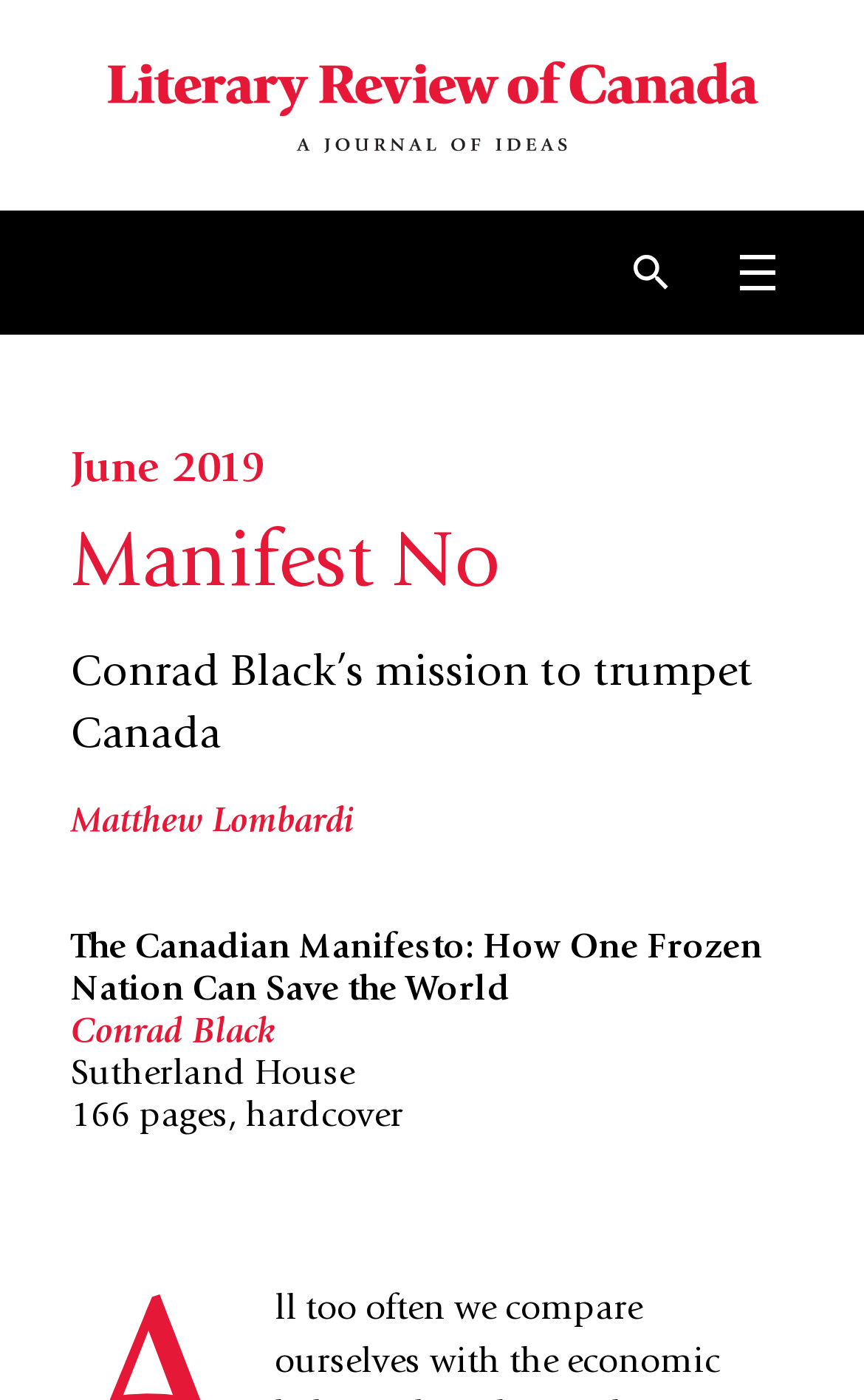Please analyze the image and give a detailed answer to the question:
What is the title of the book being reviewed?

I obtained the answer by reading the StaticText element with the text 'The Canadian Manifesto: How One Frozen Nation Can Save the World', which is located below the heading 'Conrad Black’s mission to trumpet Canada'.